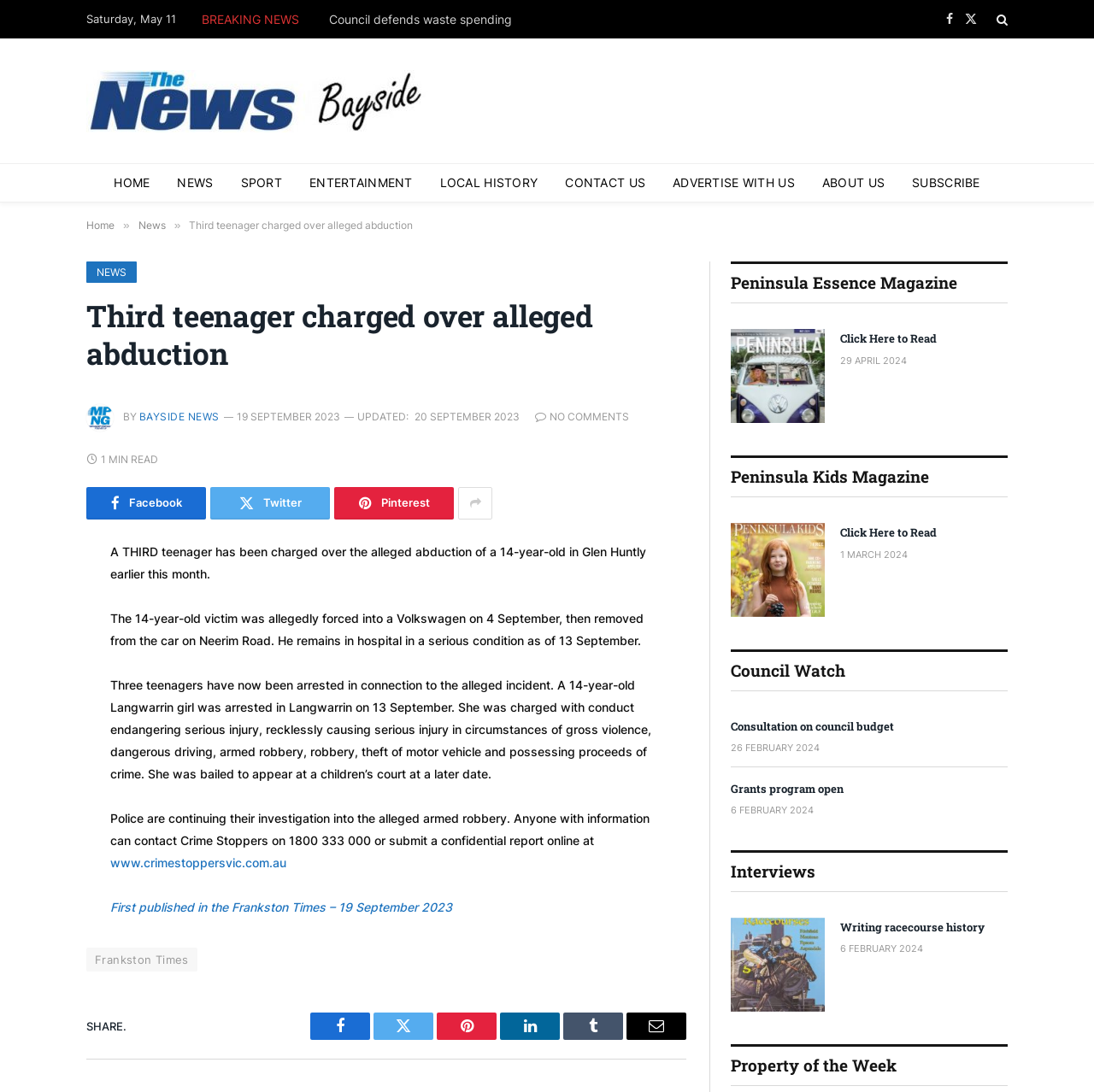Determine the bounding box coordinates for the UI element with the following description: "title="Click Here to Read"". The coordinates should be four float numbers between 0 and 1, represented as [left, top, right, bottom].

[0.668, 0.301, 0.754, 0.387]